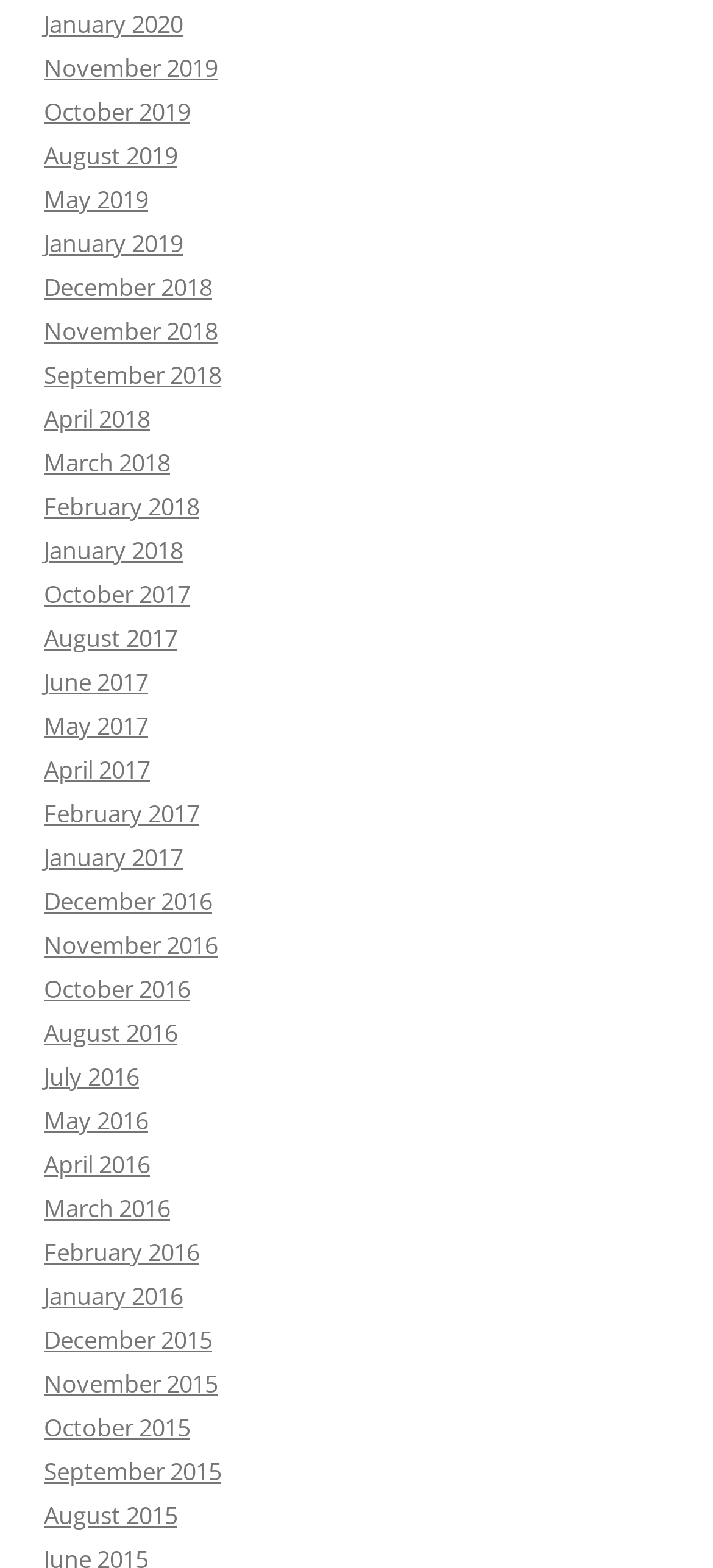Find the bounding box coordinates for the UI element whose description is: "February 2018". The coordinates should be four float numbers between 0 and 1, in the format [left, top, right, bottom].

[0.062, 0.313, 0.279, 0.334]